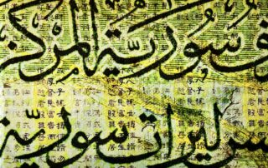What is the theme of the Arabic and Chinese calligraphy?
Look at the image and respond to the question as thoroughly as possible.

The intricate details in both the Arabic and Chinese calligraphy suggest themes of communication and heritage, highlighting the beauty of written expression across diverse societies. This implies that the artwork is exploring the importance of language and cultural identity.